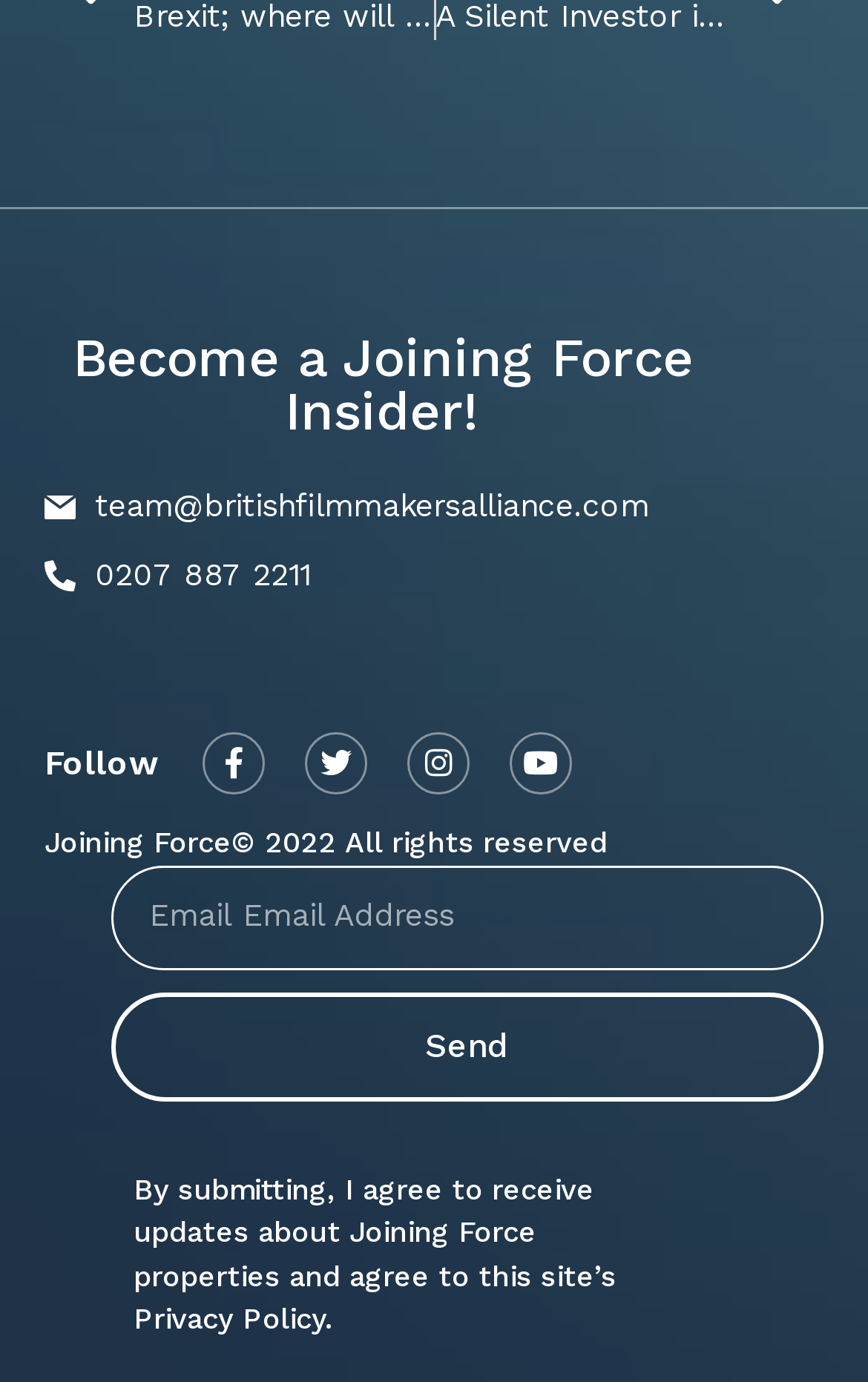Carefully examine the image and provide an in-depth answer to the question: What is the phone number to contact?

I found the phone number by looking at the link element with the text '0207 887 2211' which is located at the top of the page, below the heading 'Become a Joining Force Insider!'.